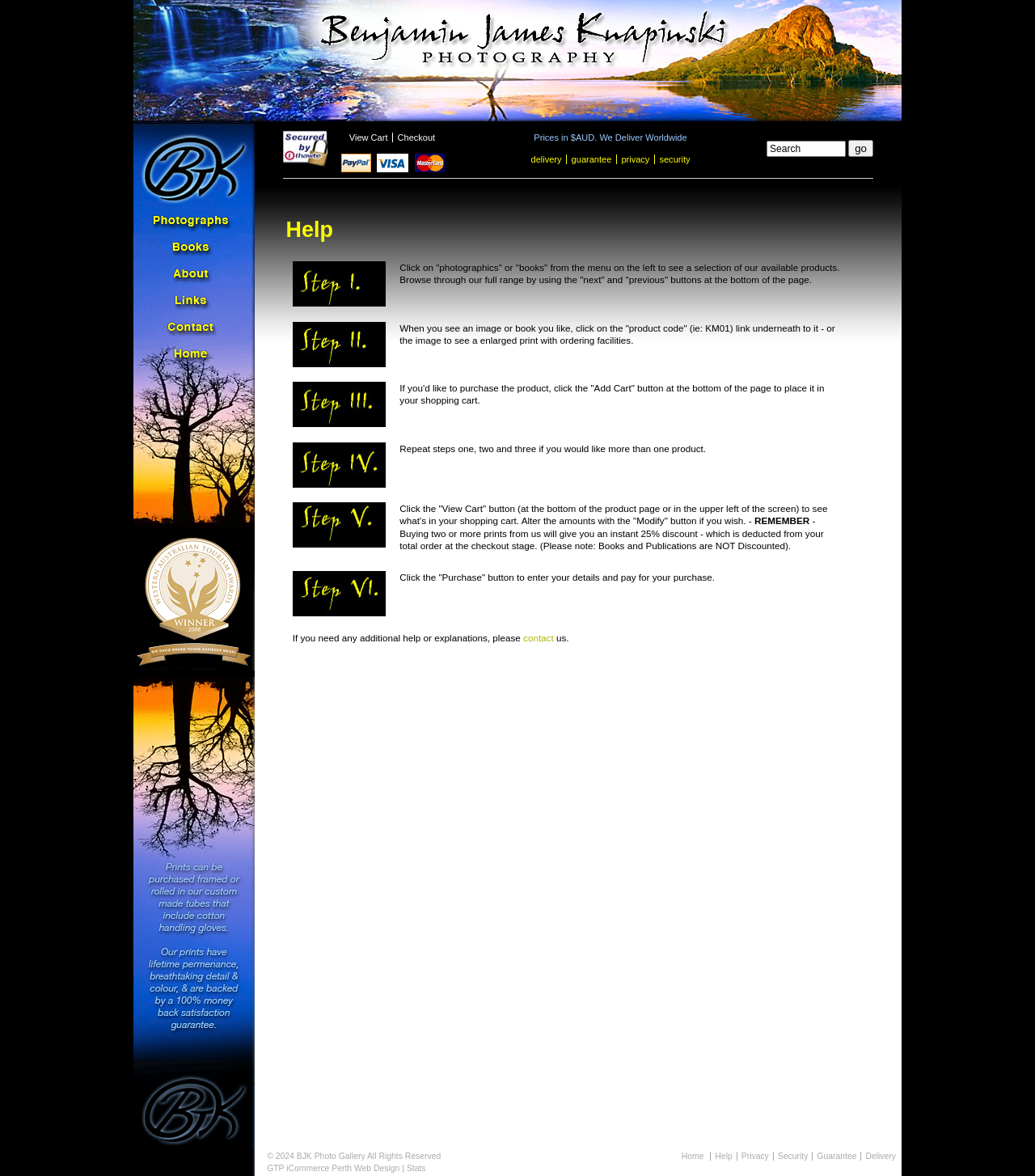Examine the image and give a thorough answer to the following question:
What is the guarantee offered on the prints?

I found the answer by looking at the image descriptions, which mention that 'Prints have lifetime permanence, breathtaking colour and detail and a 100% money back guarantee'.